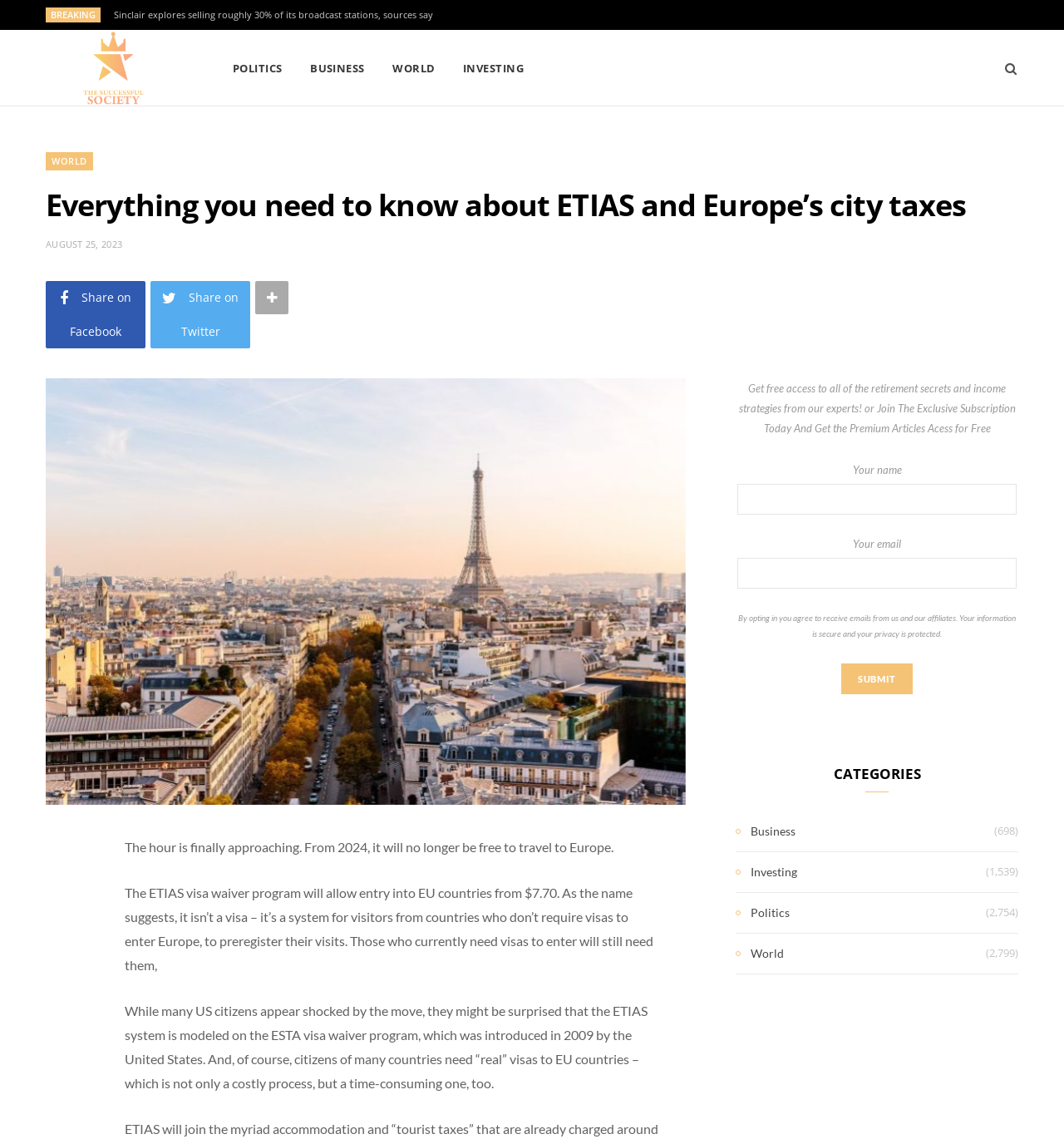Pinpoint the bounding box coordinates of the clickable area needed to execute the instruction: "Explore the Business category". The coordinates should be specified as four float numbers between 0 and 1, i.e., [left, top, right, bottom].

[0.691, 0.692, 0.748, 0.71]